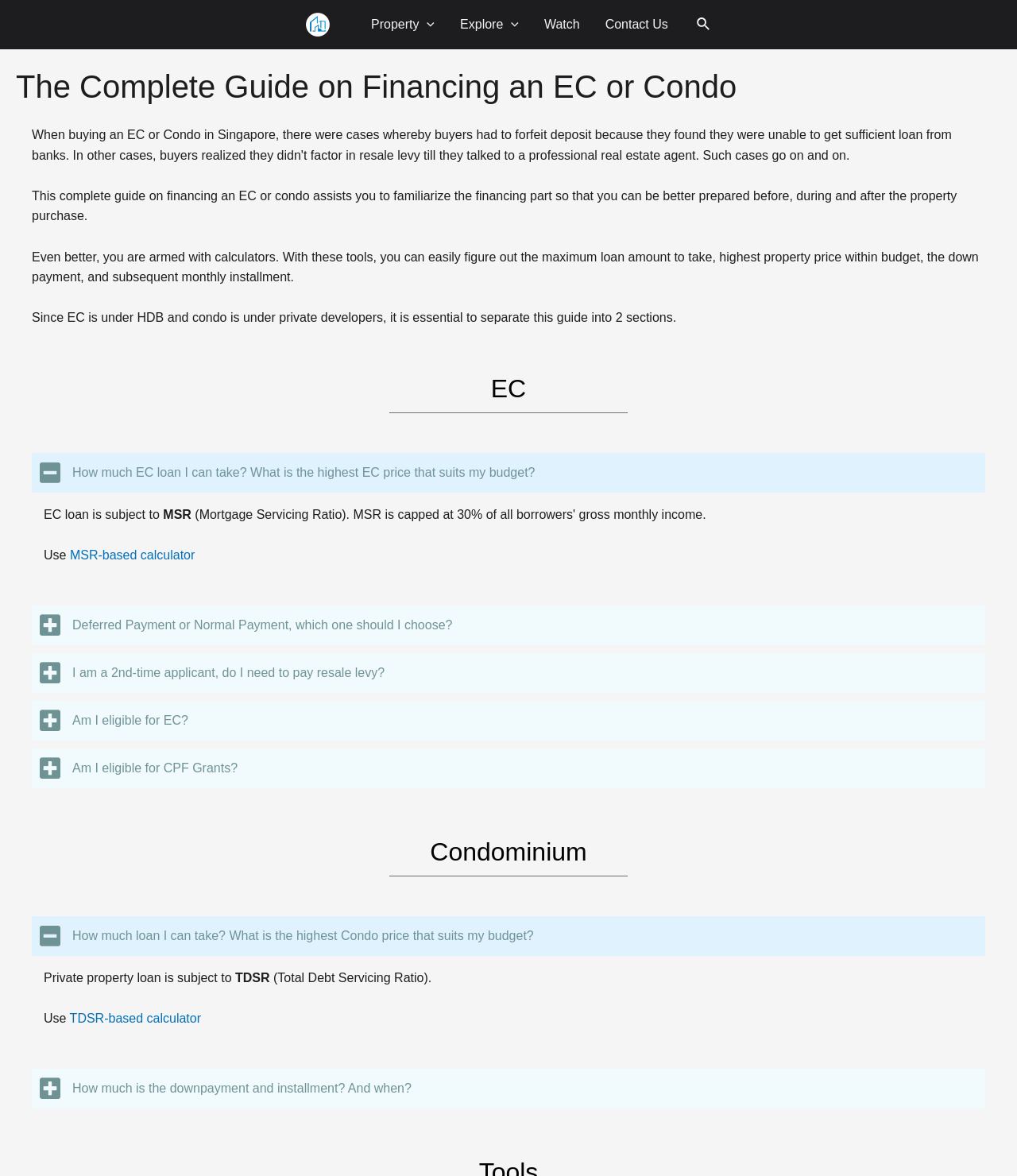What is the purpose of the tablists on the webpage?
Please provide a comprehensive answer based on the contents of the image.

The tablists on the webpage are designed to provide detailed information on financing an EC or Condo, including loan amounts, down payments, and installment schedules, allowing users to easily access and understand the relevant information.